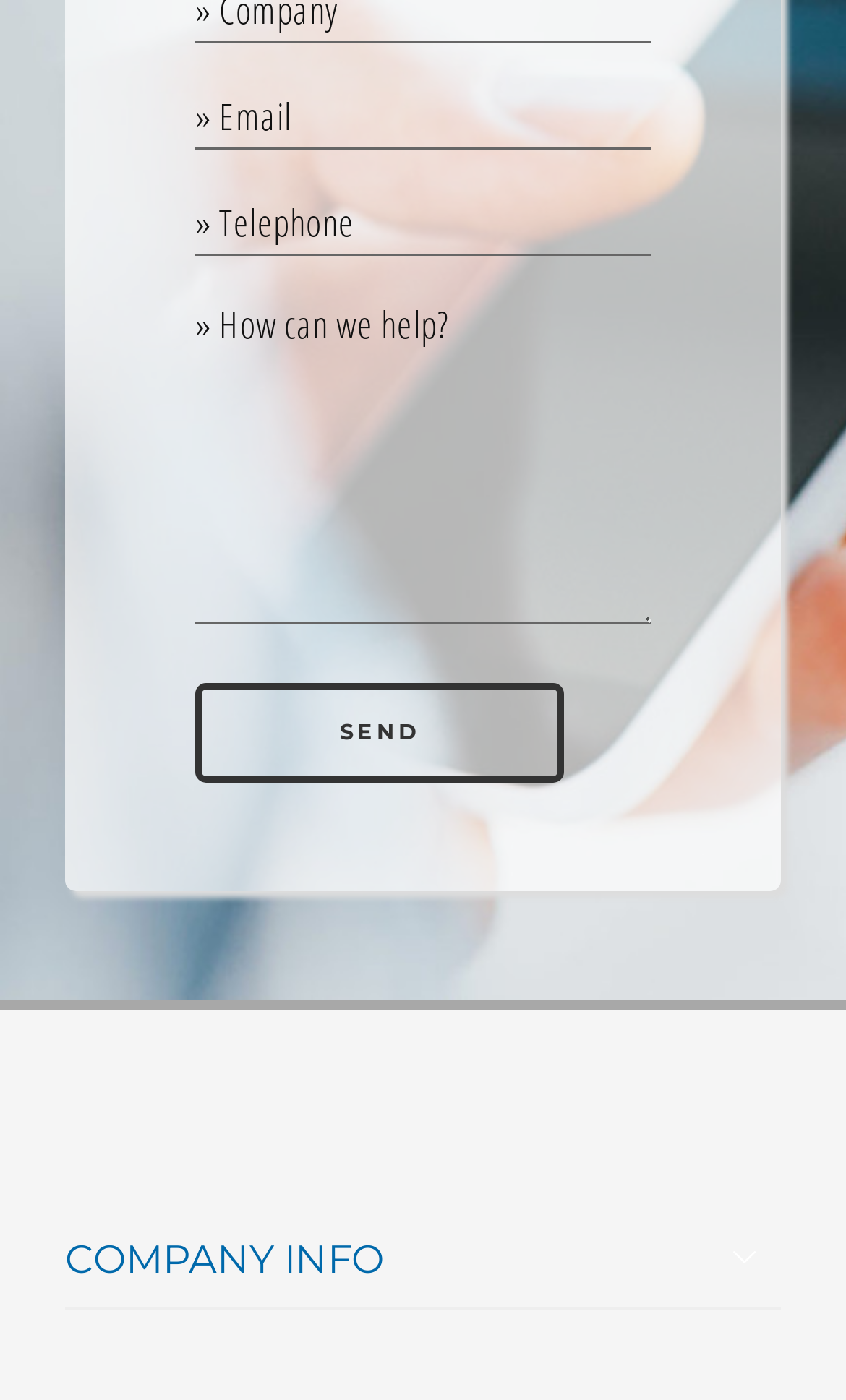What is the symbol represented by ''?
Refer to the image and provide a one-word or short phrase answer.

A social media icon